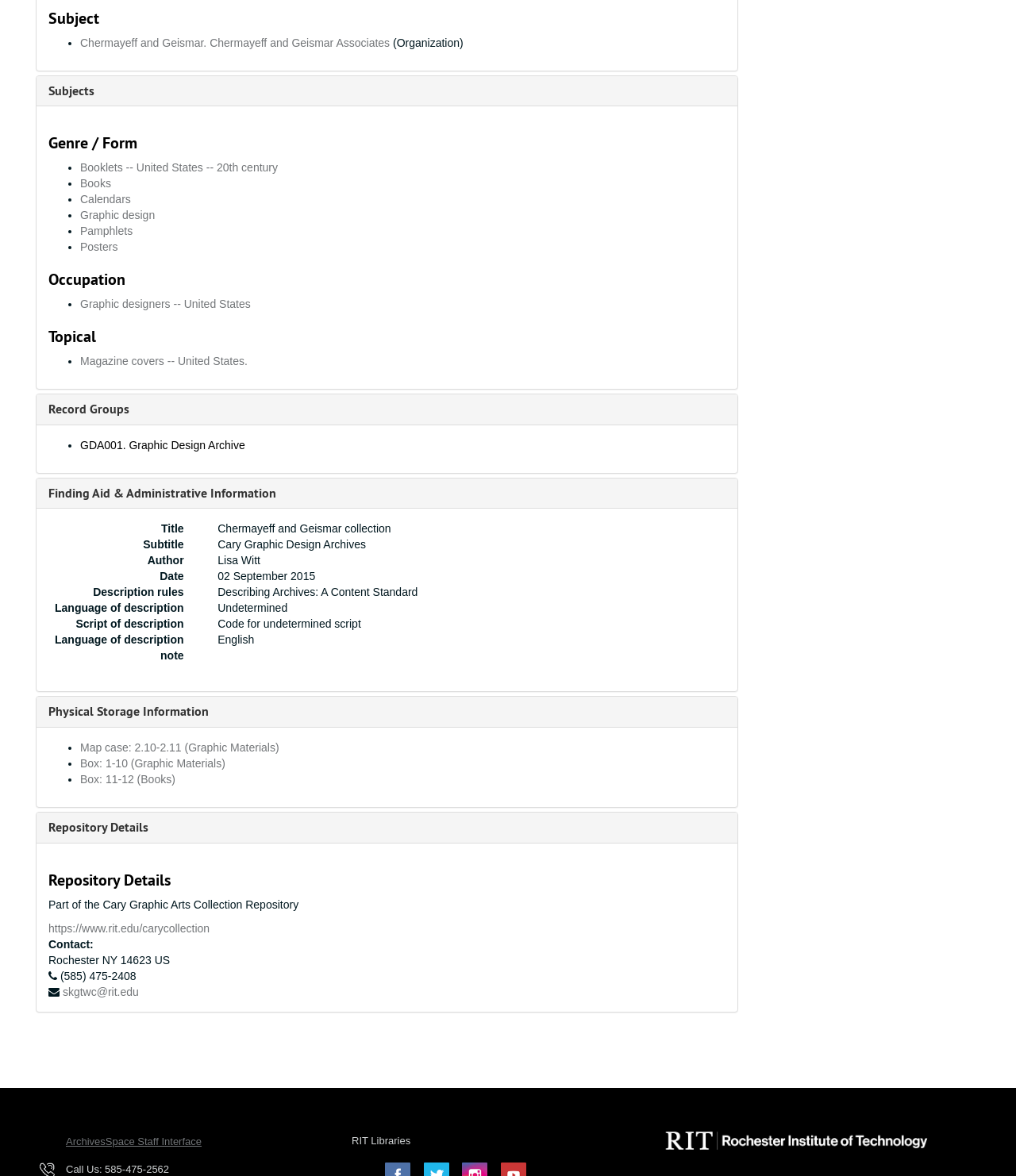Please answer the following question using a single word or phrase: 
What is the repository of the collection?

Cary Graphic Arts Collection Repository